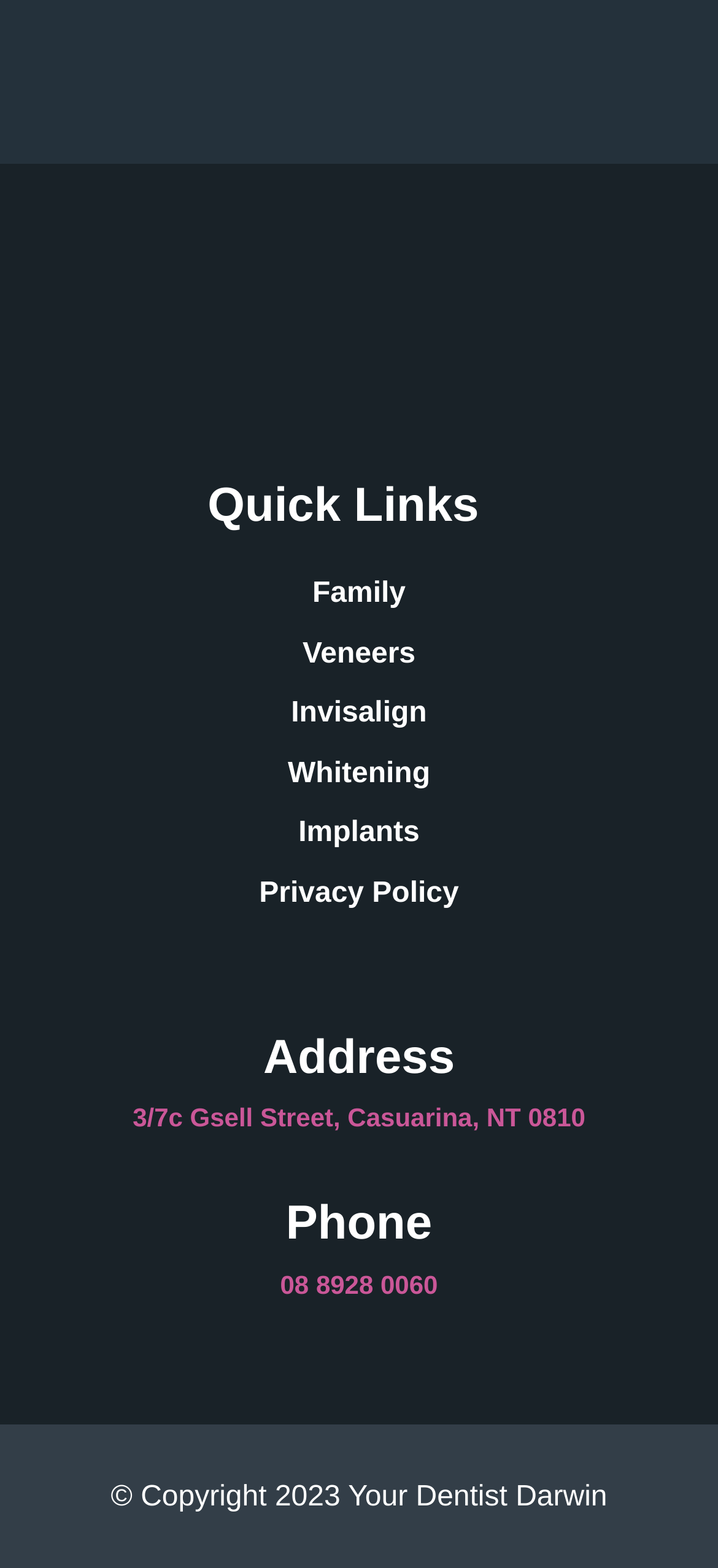Determine the bounding box coordinates for the area you should click to complete the following instruction: "Read the privacy policy".

[0.103, 0.558, 0.897, 0.584]